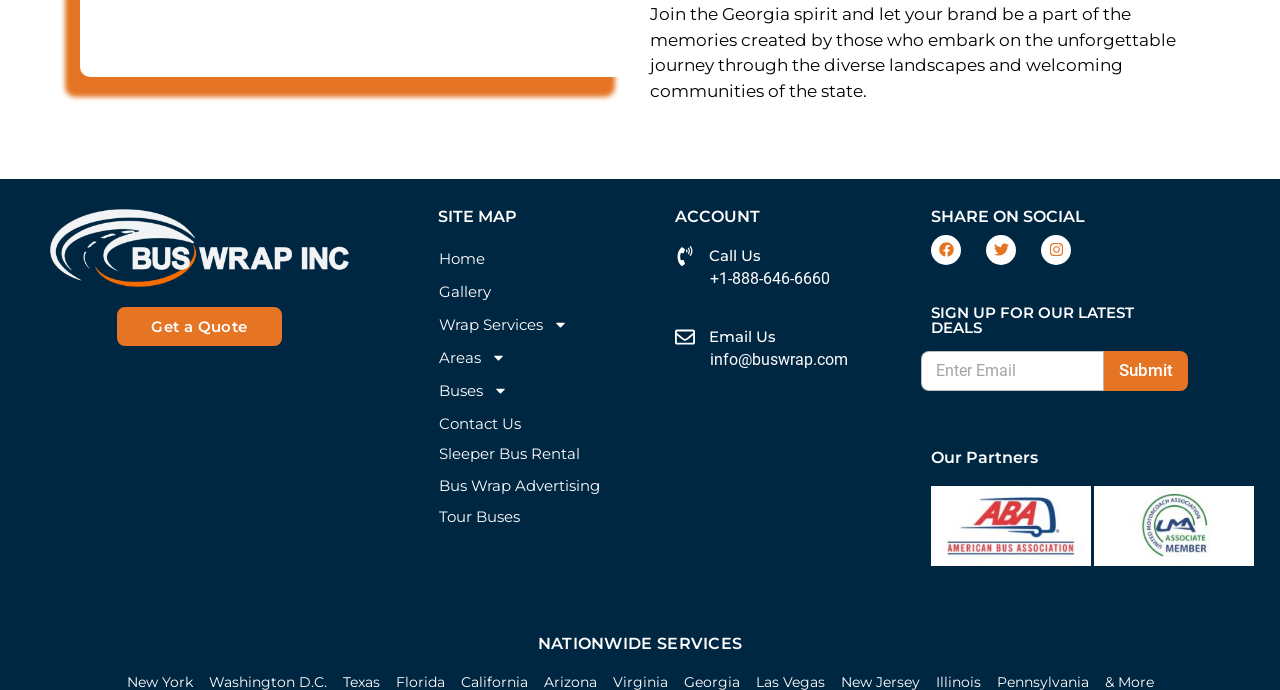Please identify the bounding box coordinates of the element's region that I should click in order to complete the following instruction: "Click on Get a Quote". The bounding box coordinates consist of four float numbers between 0 and 1, i.e., [left, top, right, bottom].

[0.092, 0.445, 0.22, 0.502]